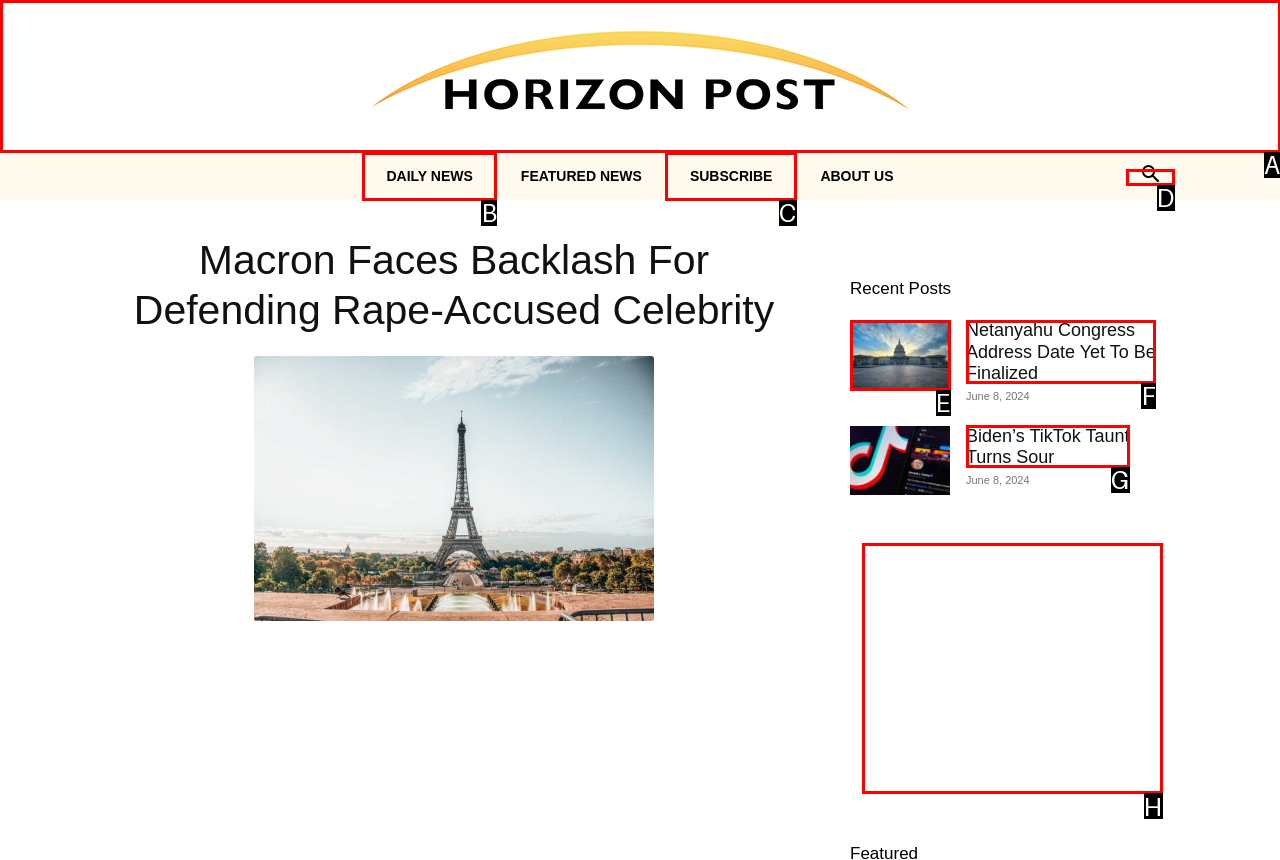From the available choices, determine which HTML element fits this description: aria-label="Advertisement" name="aswift_6" title="Advertisement" Respond with the correct letter.

H